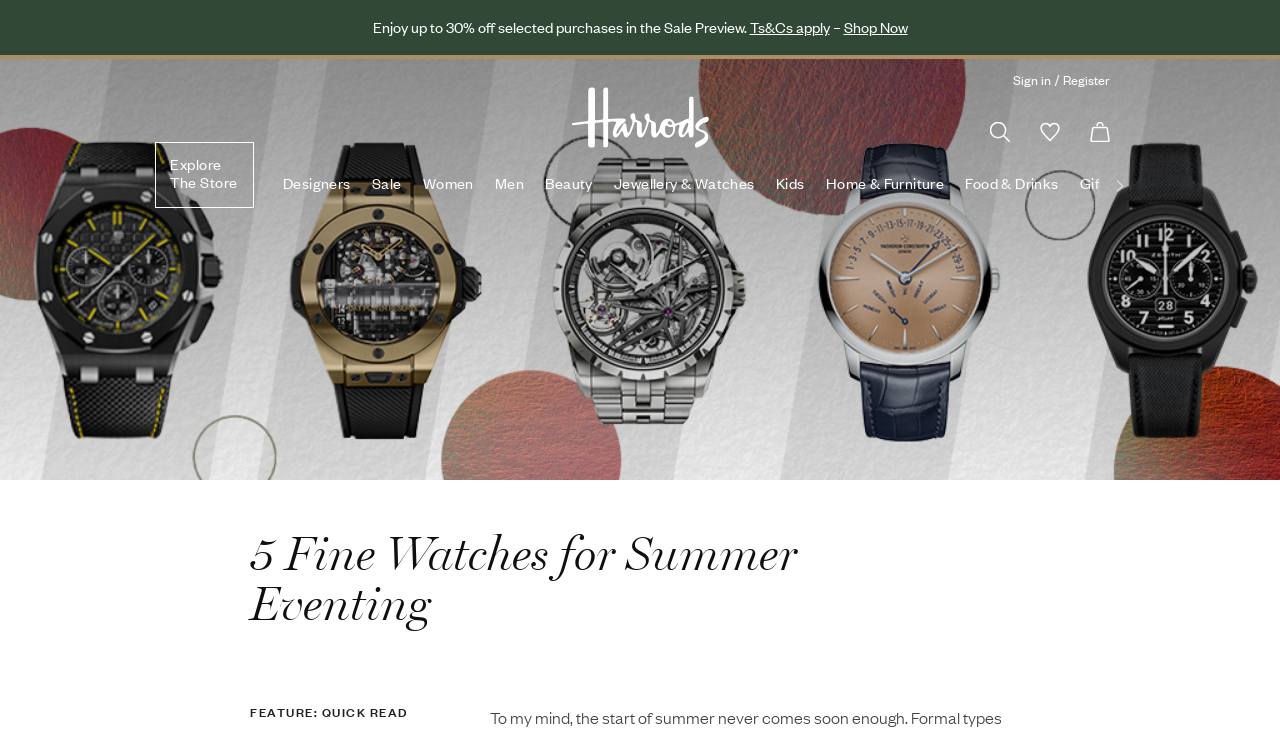What is the purpose of the 'Search' button?
Offer a detailed and full explanation in response to the question.

The 'Search' button is likely used to search the website for specific products or content, as it is a common functionality found on e-commerce websites.